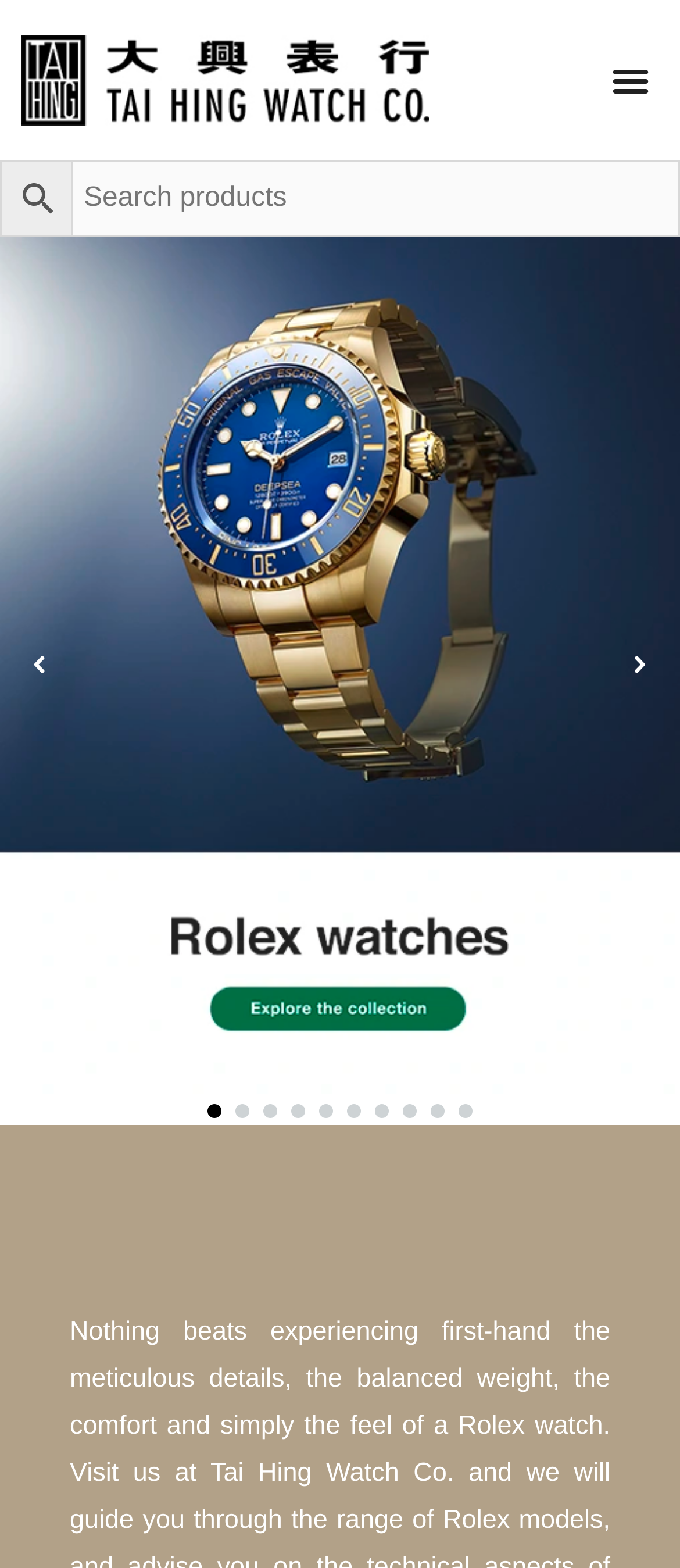How many arrows are there in the slider? Based on the screenshot, please respond with a single word or phrase.

2